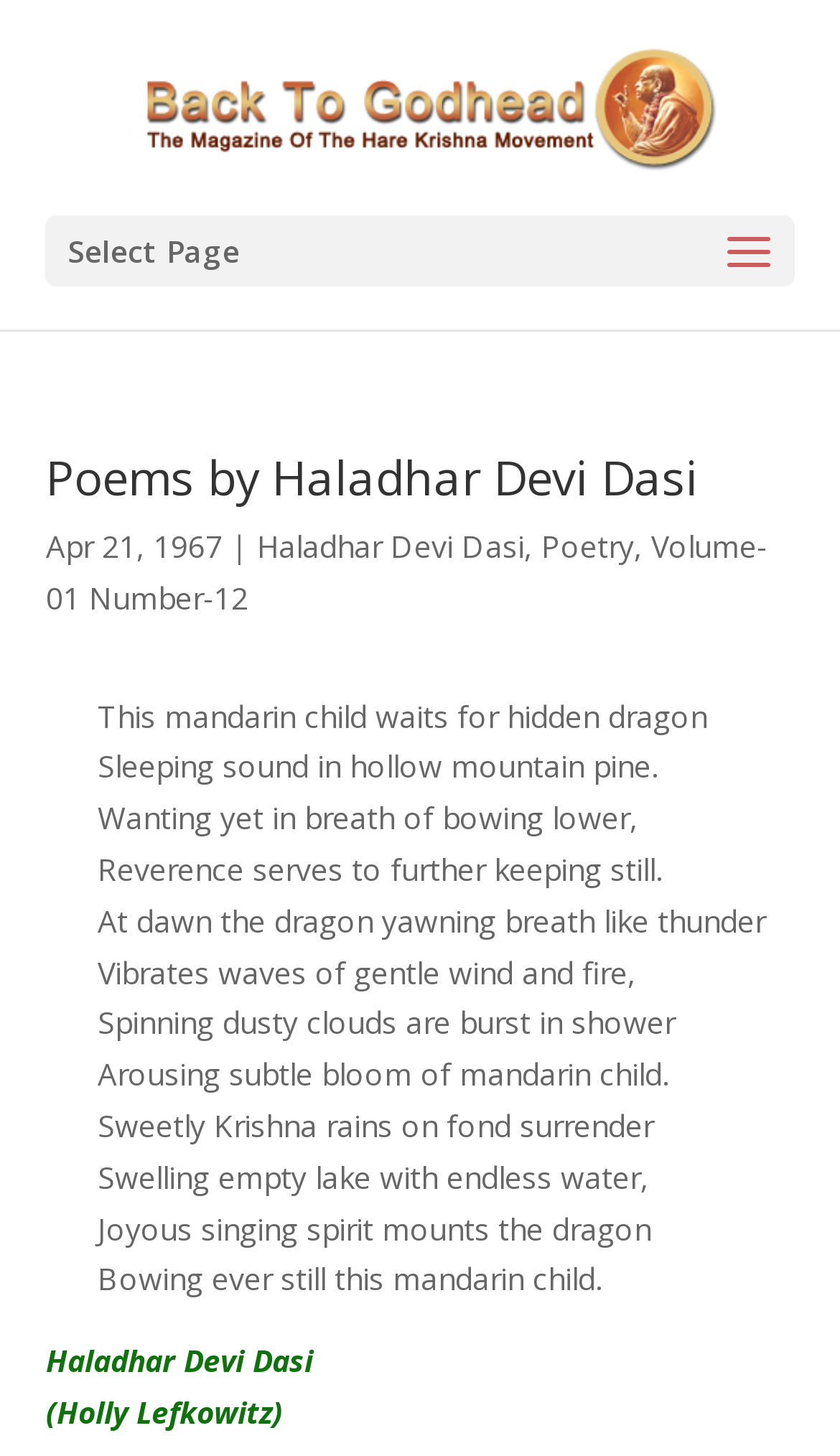Generate the title text from the webpage.

Poems by Haladhar Devi Dasi